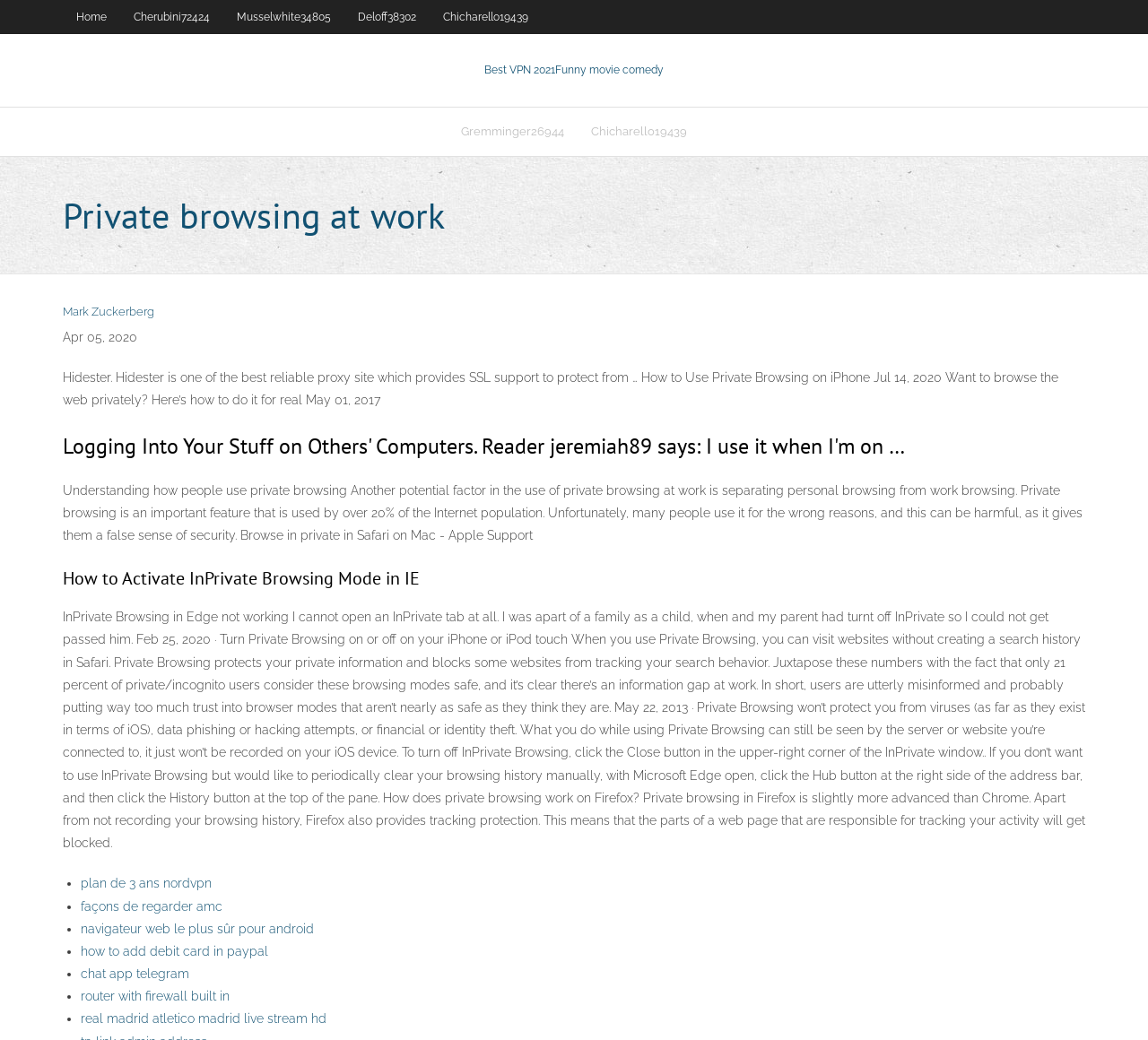Reply to the question with a brief word or phrase: How many list markers are there in the webpage?

7